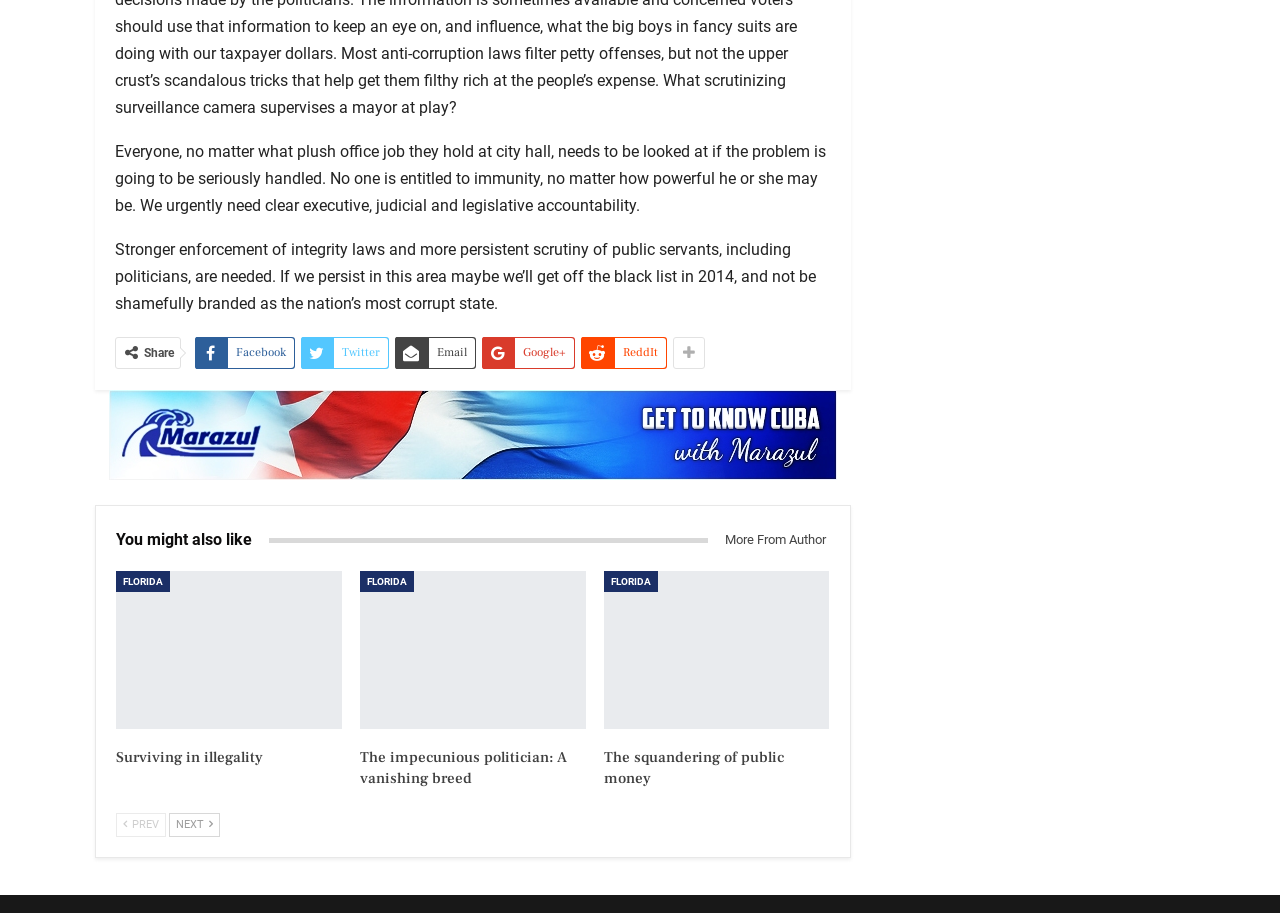Reply to the question with a single word or phrase:
What are the navigation buttons at the bottom?

Previous and Next